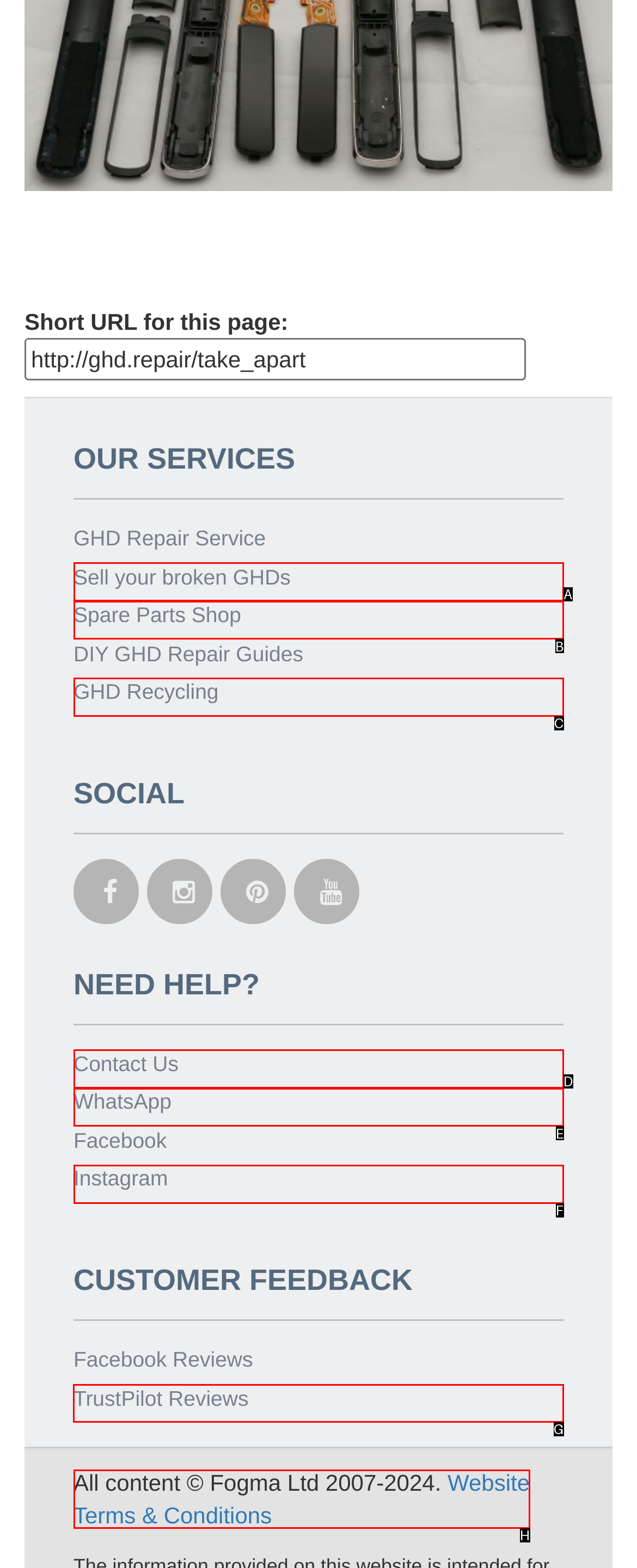Determine which option you need to click to execute the following task: Read customer feedback on TrustPilot. Provide your answer as a single letter.

G